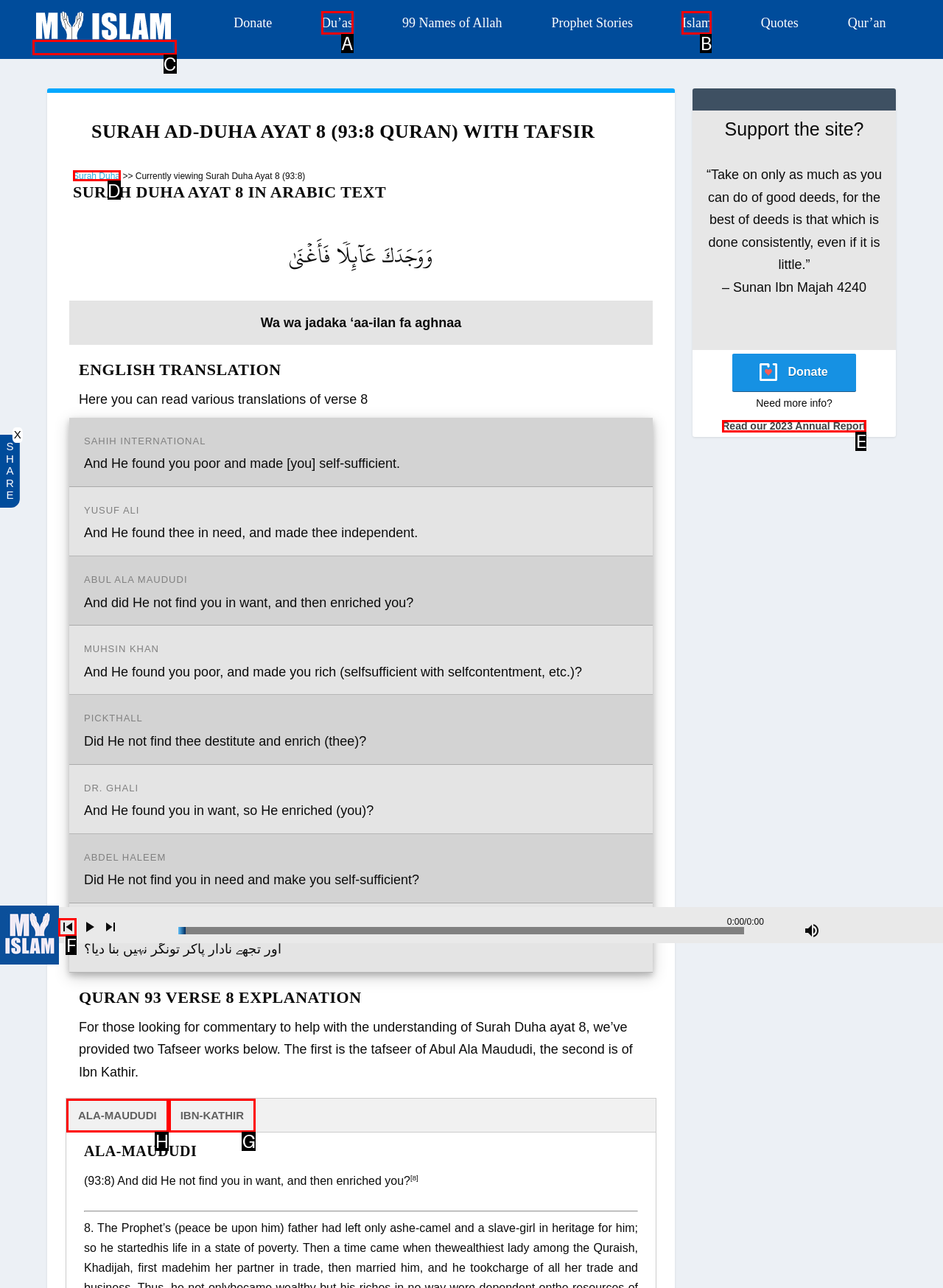Point out the HTML element I should click to achieve the following: View the commentary of Ibn Kathir Reply with the letter of the selected element.

G